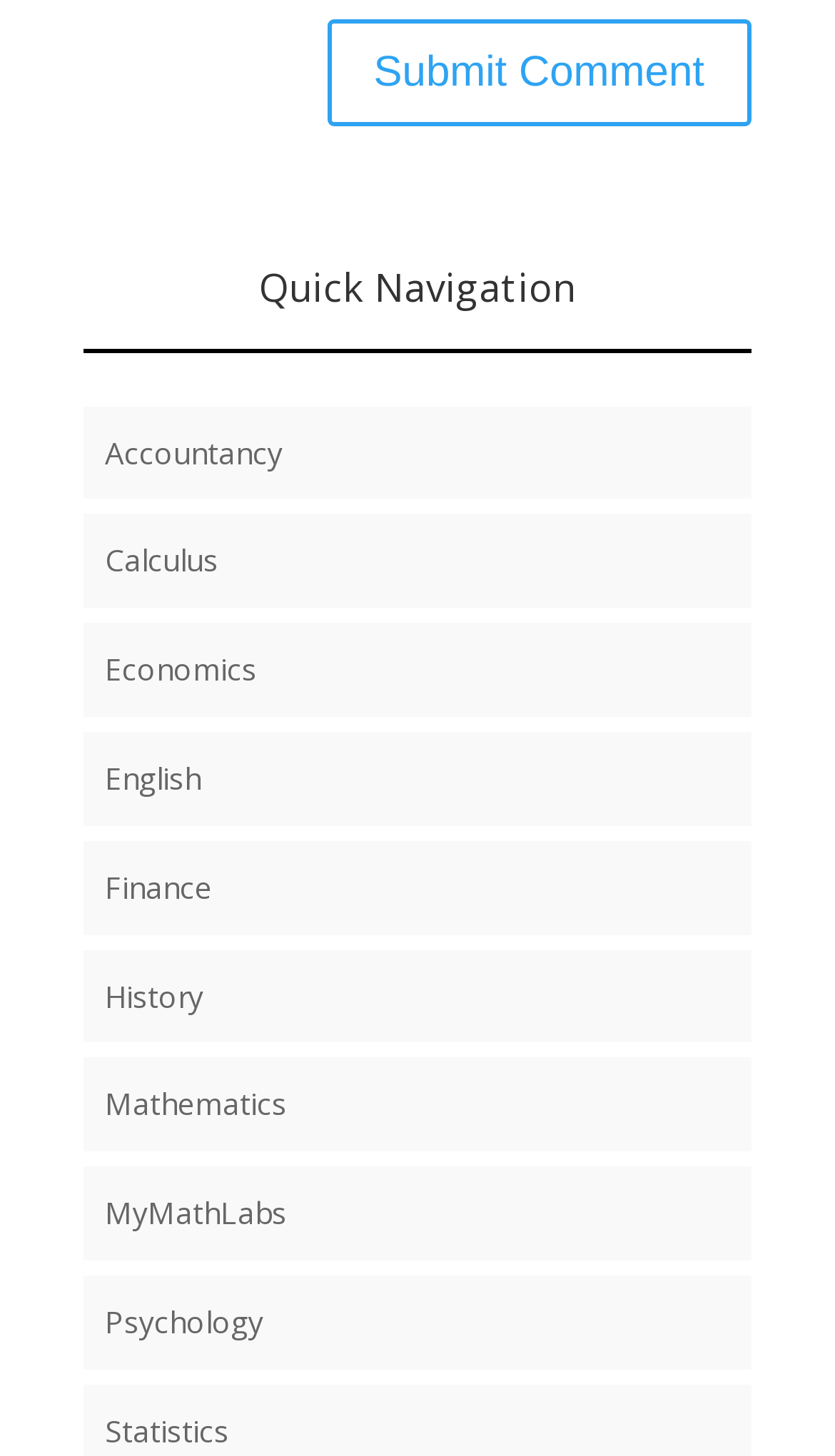Refer to the image and answer the question with as much detail as possible: What is the category below 'Calculus'?

By examining the links under the 'Quick Navigation' heading, I found that 'Calculus' is followed by 'Economics', which is the category below 'Calculus'.